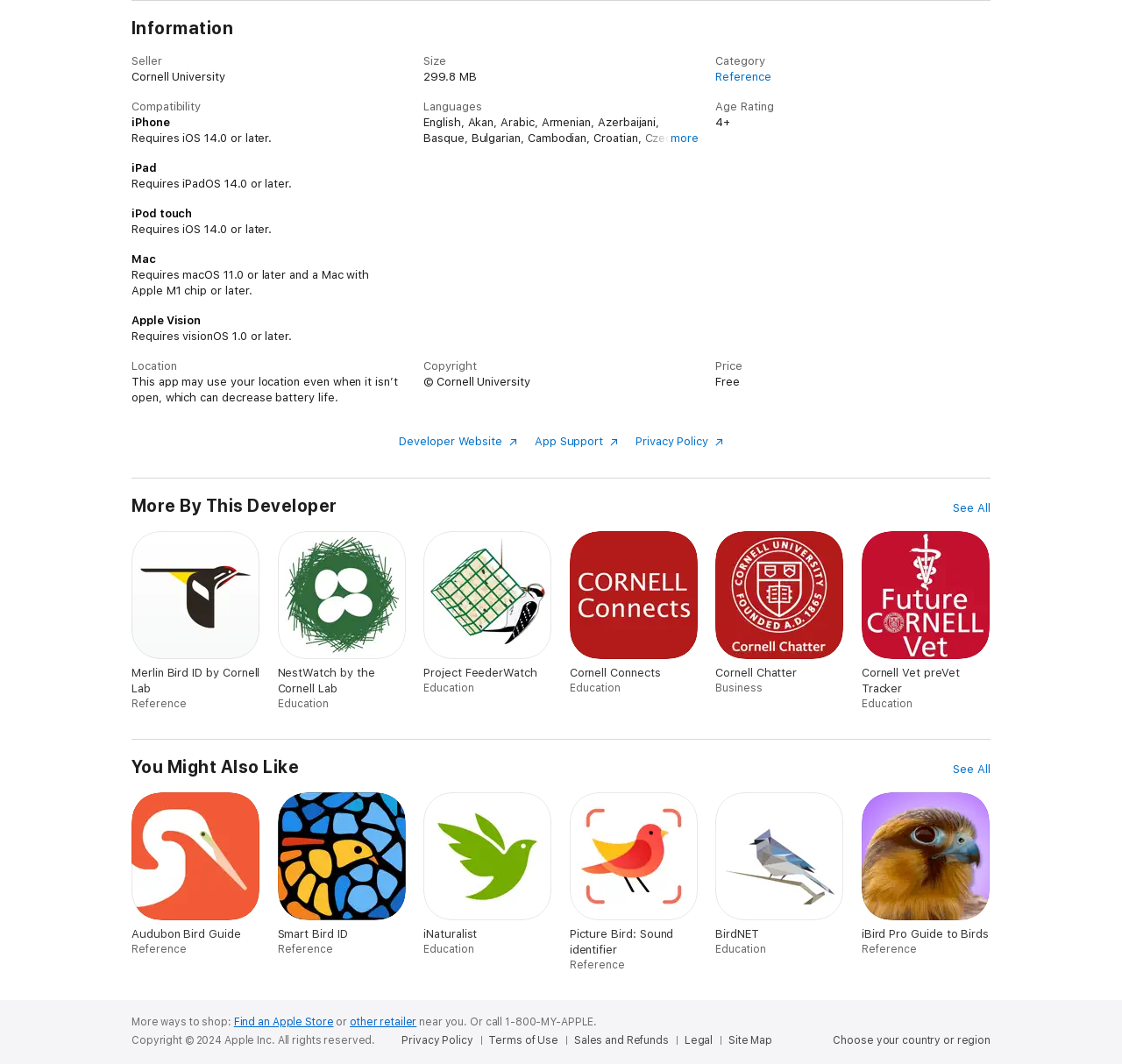Please specify the bounding box coordinates of the region to click in order to perform the following instruction: "See more apps by this developer".

[0.85, 0.47, 0.883, 0.485]